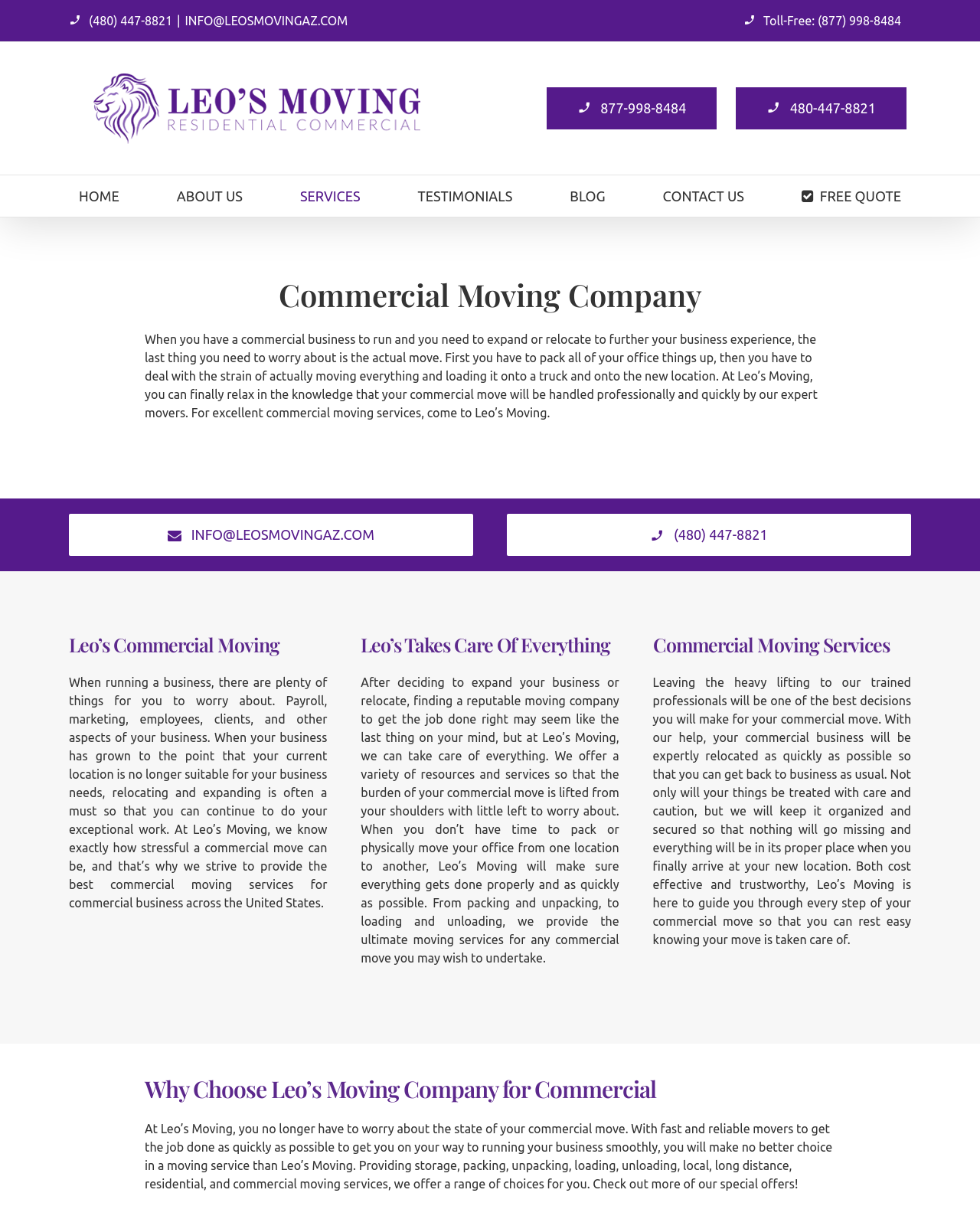Identify the bounding box coordinates of the section to be clicked to complete the task described by the following instruction: "Visit the home page". The coordinates should be four float numbers between 0 and 1, formatted as [left, top, right, bottom].

[0.081, 0.145, 0.122, 0.18]